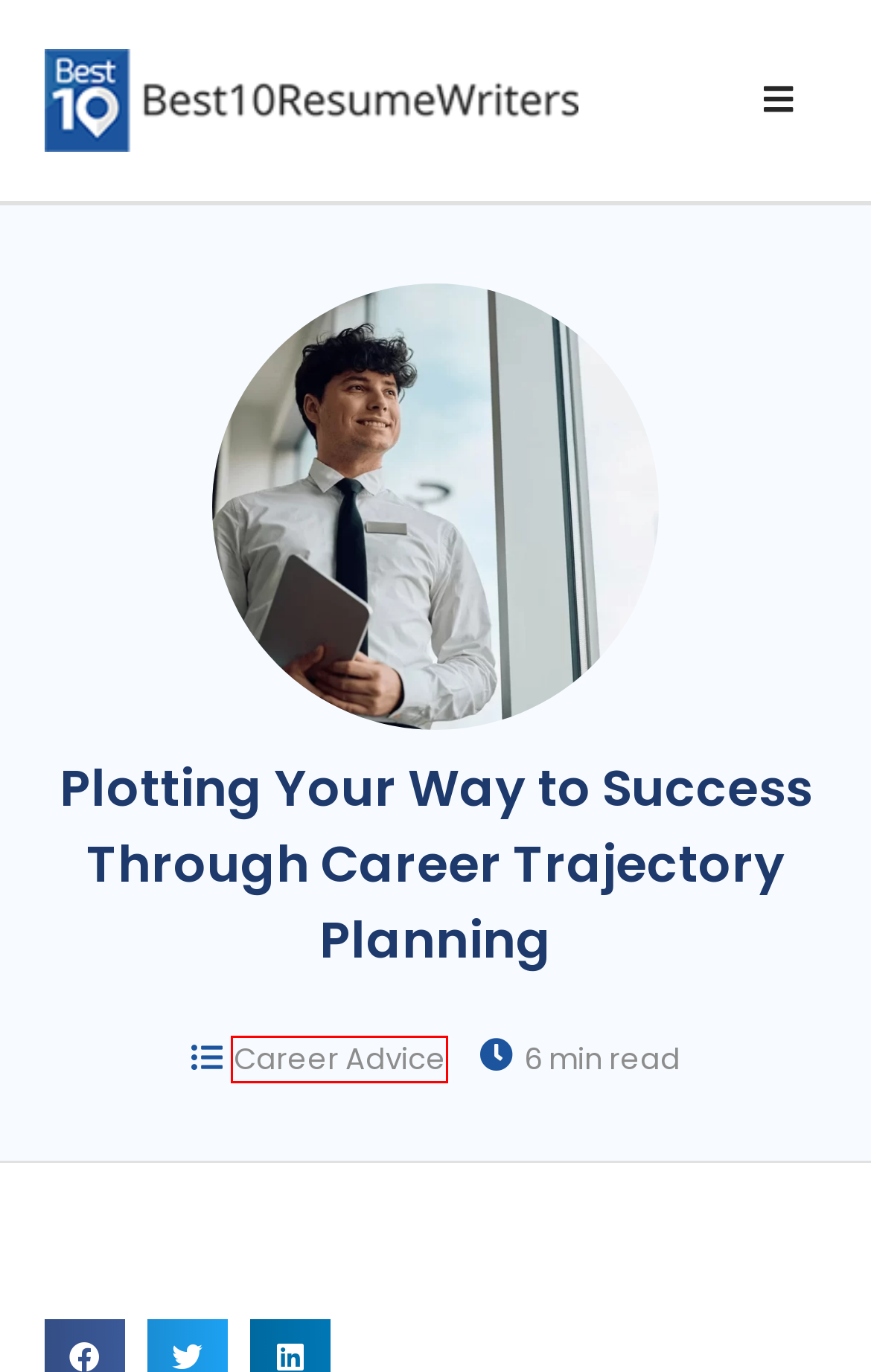Review the screenshot of a webpage containing a red bounding box around an element. Select the description that best matches the new webpage after clicking the highlighted element. The options are:
A. Career Advice Archives - Best 10 Resume Writers
B. Resume Tips Archives - Best 10 Resume Writers
C. Multiple Job Offers: How Will You Choose the Best
D. Best Resume Writing Services | Best 10 Resume Writers
E. Reviews Archives - Best 10 Resume Writers
F. Best Resume Writing Services and Resume Help | Top Resume Company
G. Privacy Policy of the Best 10 Resume Writers Company
H. Disabilities and Employment: Advance in Career Despite Disability

A